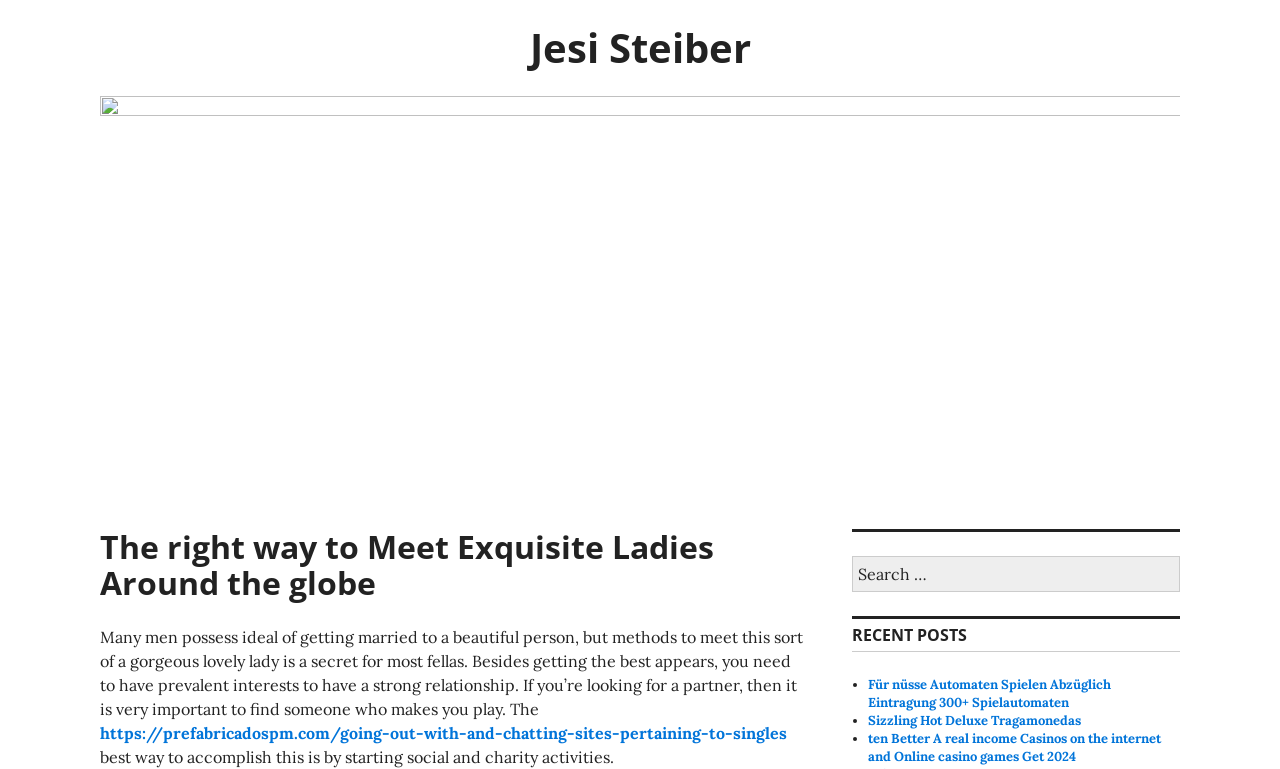Identify the bounding box coordinates for the UI element mentioned here: "www.ieu.asn.au". Provide the coordinates as four float values between 0 and 1, i.e., [left, top, right, bottom].

None